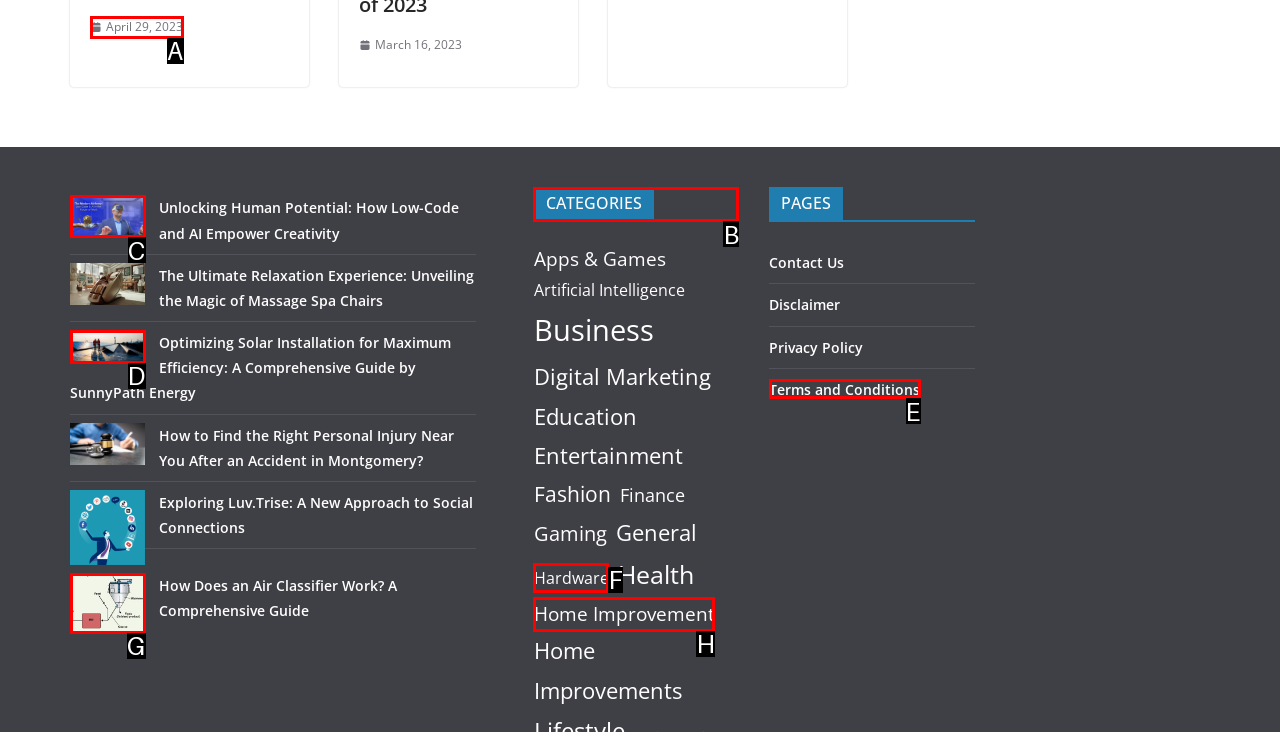Find the correct option to complete this instruction: Browse categories. Reply with the corresponding letter.

B